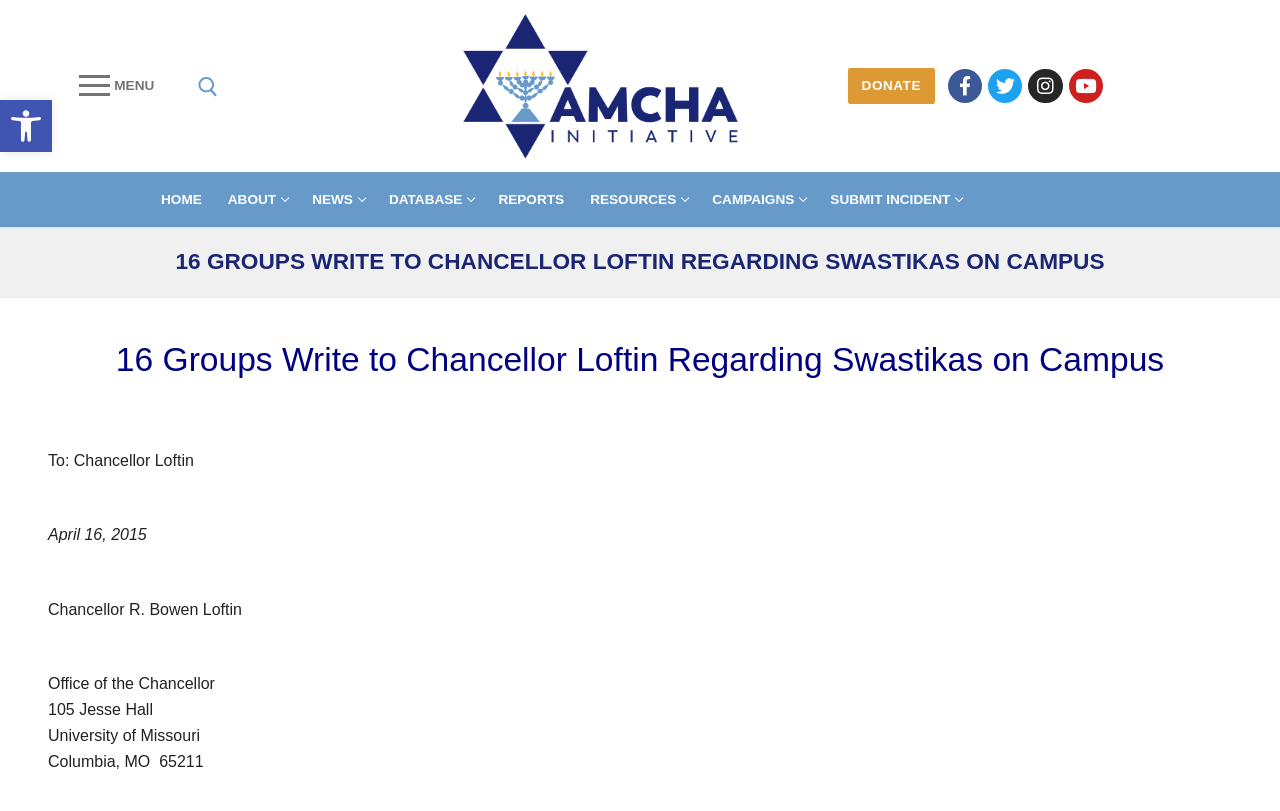Determine the main heading text of the webpage.

16 GROUPS WRITE TO CHANCELLOR LOFTIN REGARDING SWASTIKAS ON CAMPUS